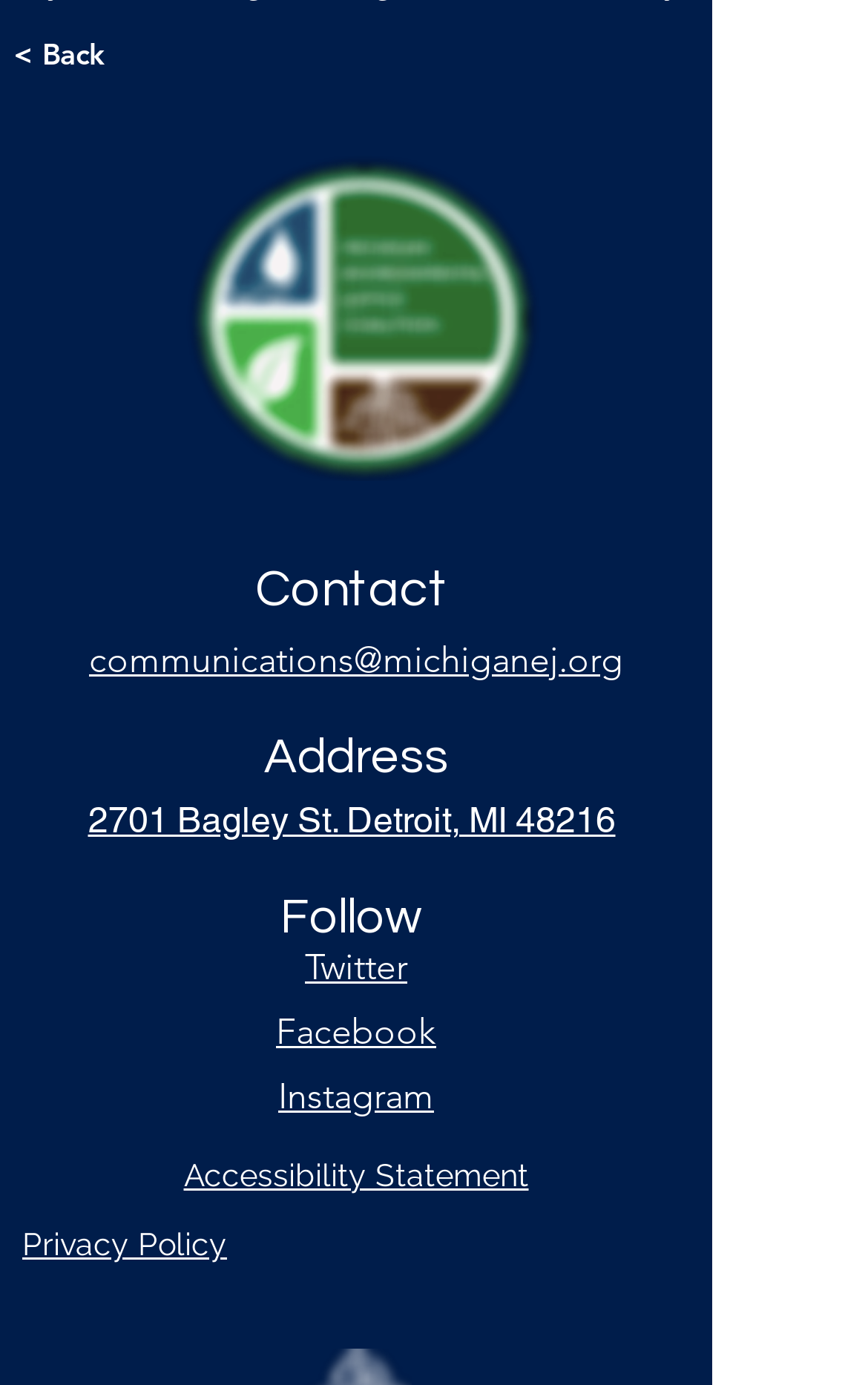Find the bounding box coordinates of the element to click in order to complete the given instruction: "contact us."

[0.294, 0.407, 0.517, 0.445]